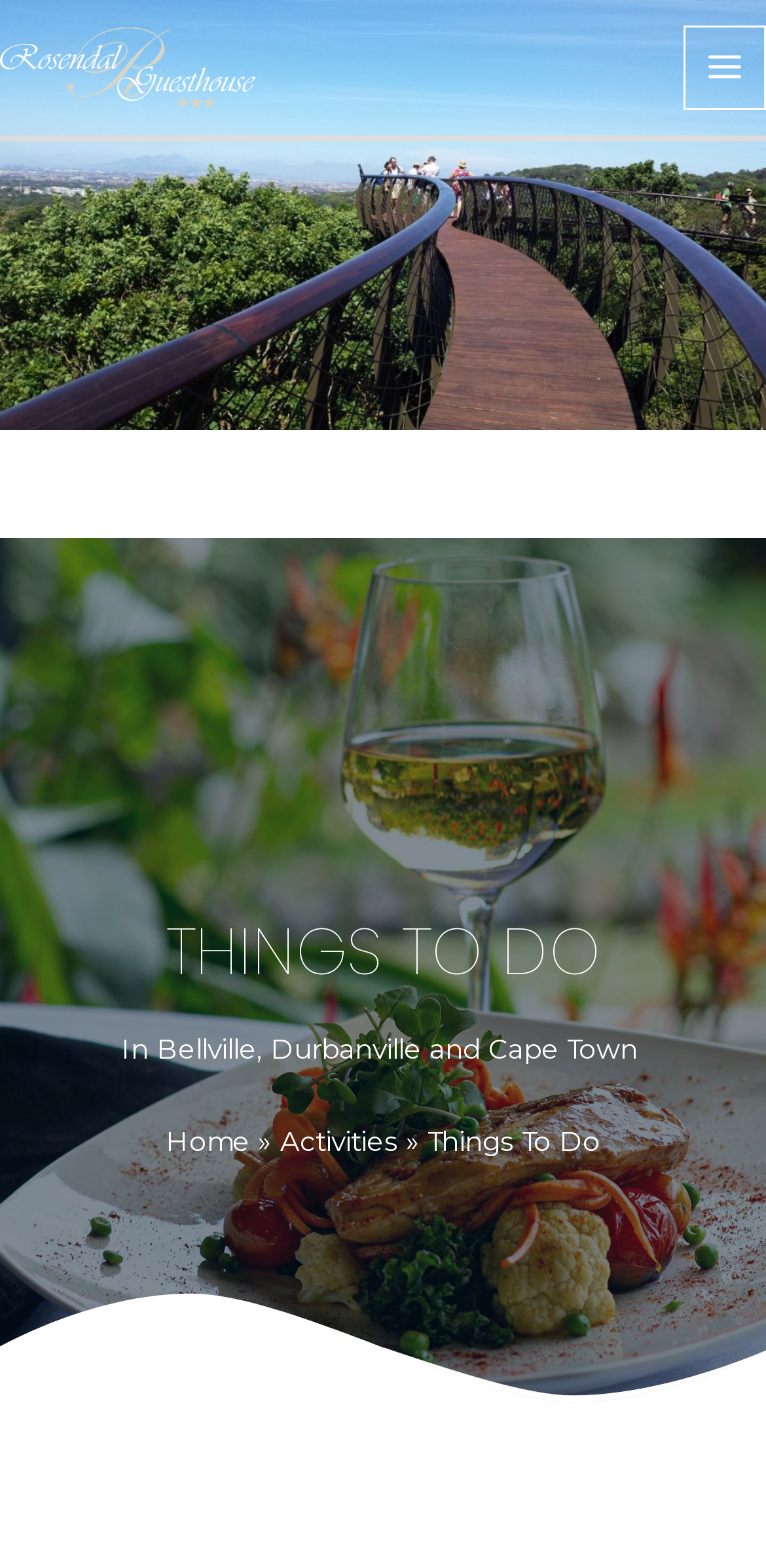Provide a short, one-word or phrase answer to the question below:
What type of accommodation is Rosendal Guesthouse?

Bed and Breakfast